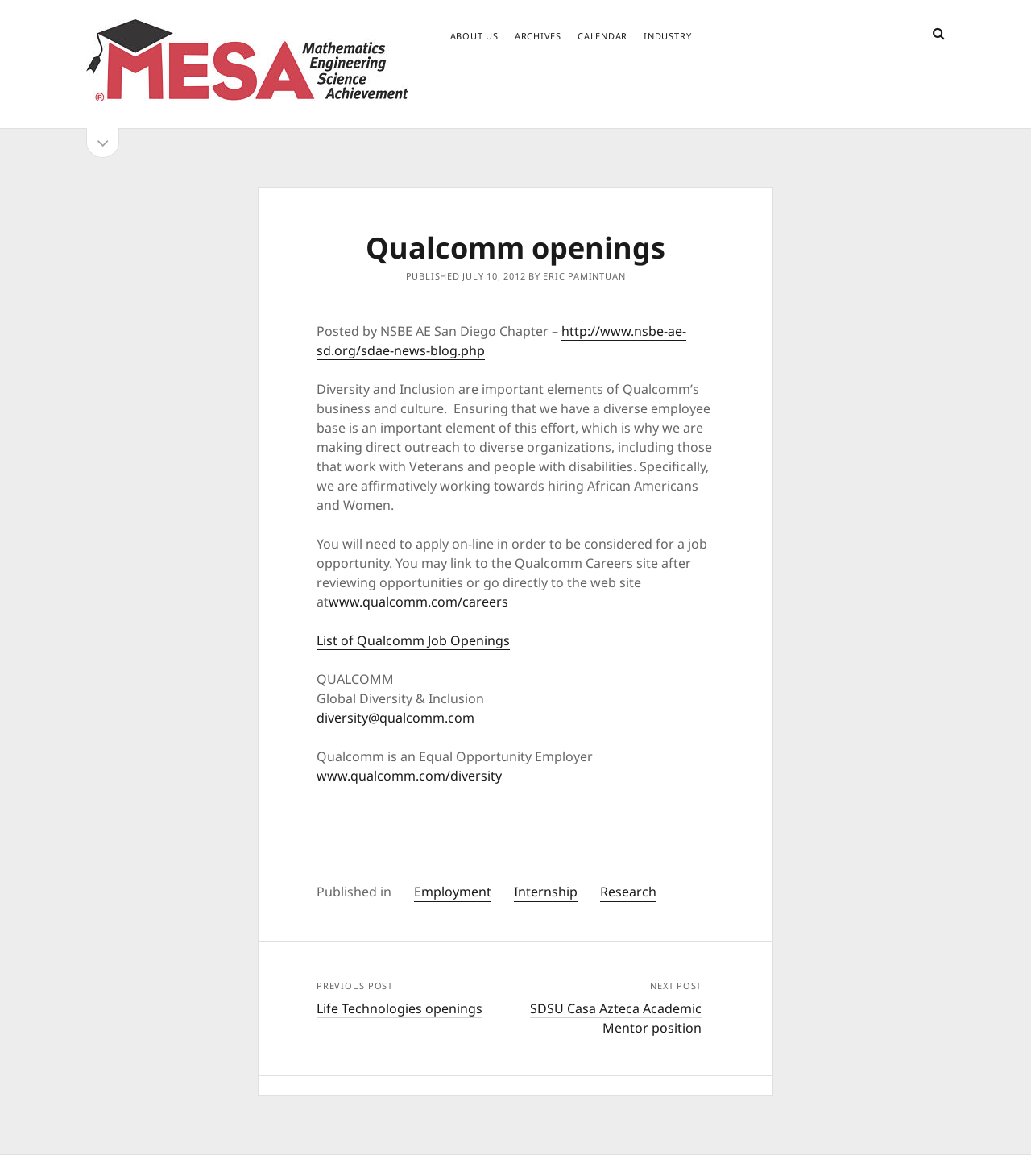Find the bounding box coordinates of the element to click in order to complete this instruction: "Read Qualcomm openings article". The bounding box coordinates must be four float numbers between 0 and 1, denoted as [left, top, right, bottom].

[0.27, 0.192, 0.73, 0.229]